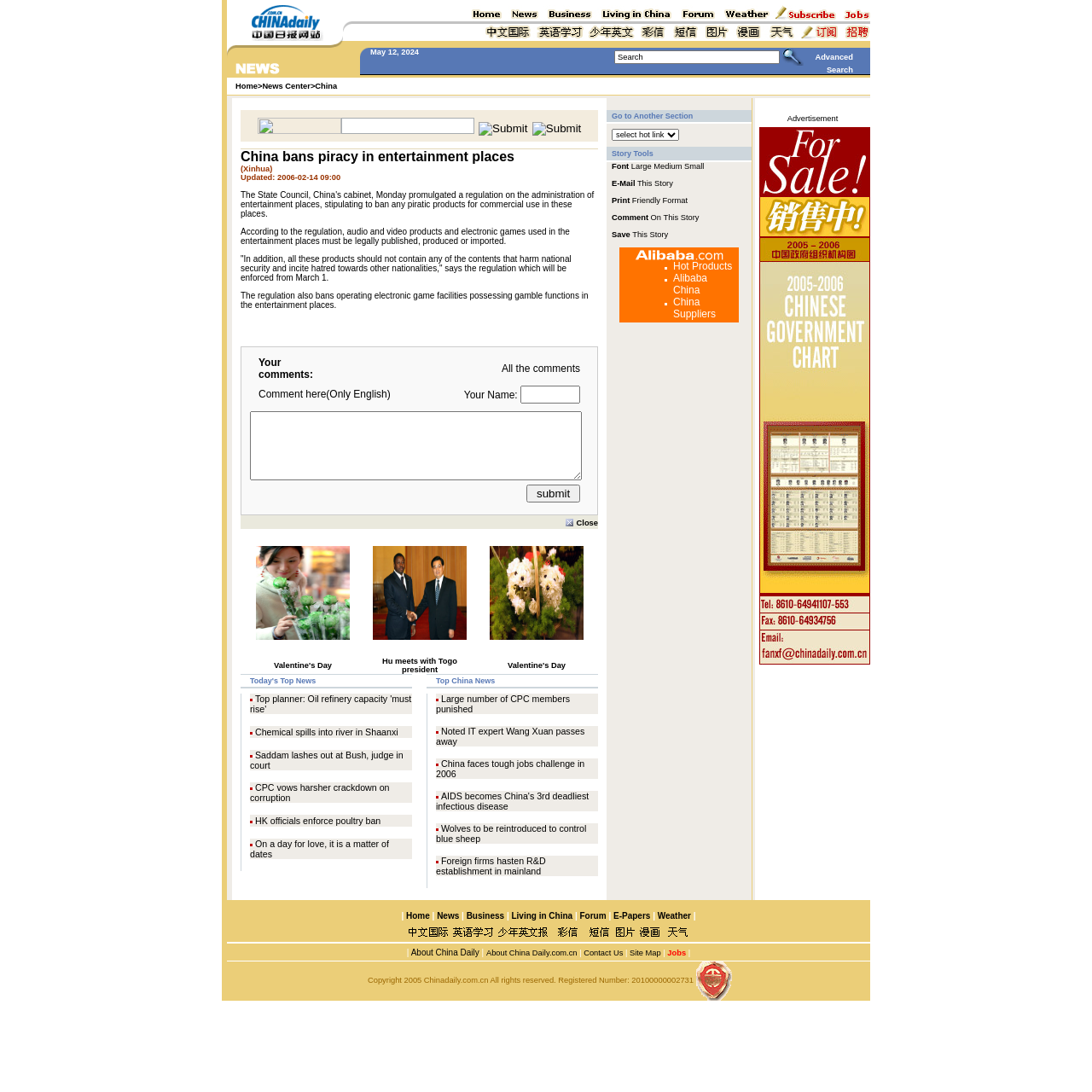Look at the image and give a detailed response to the following question: What type of facilities are banned in entertainment places?

The regulation bans operating electronic game facilities possessing gamble functions in the entertainment places, which means that electronic games that allow gambling are not allowed to be operated in these places.